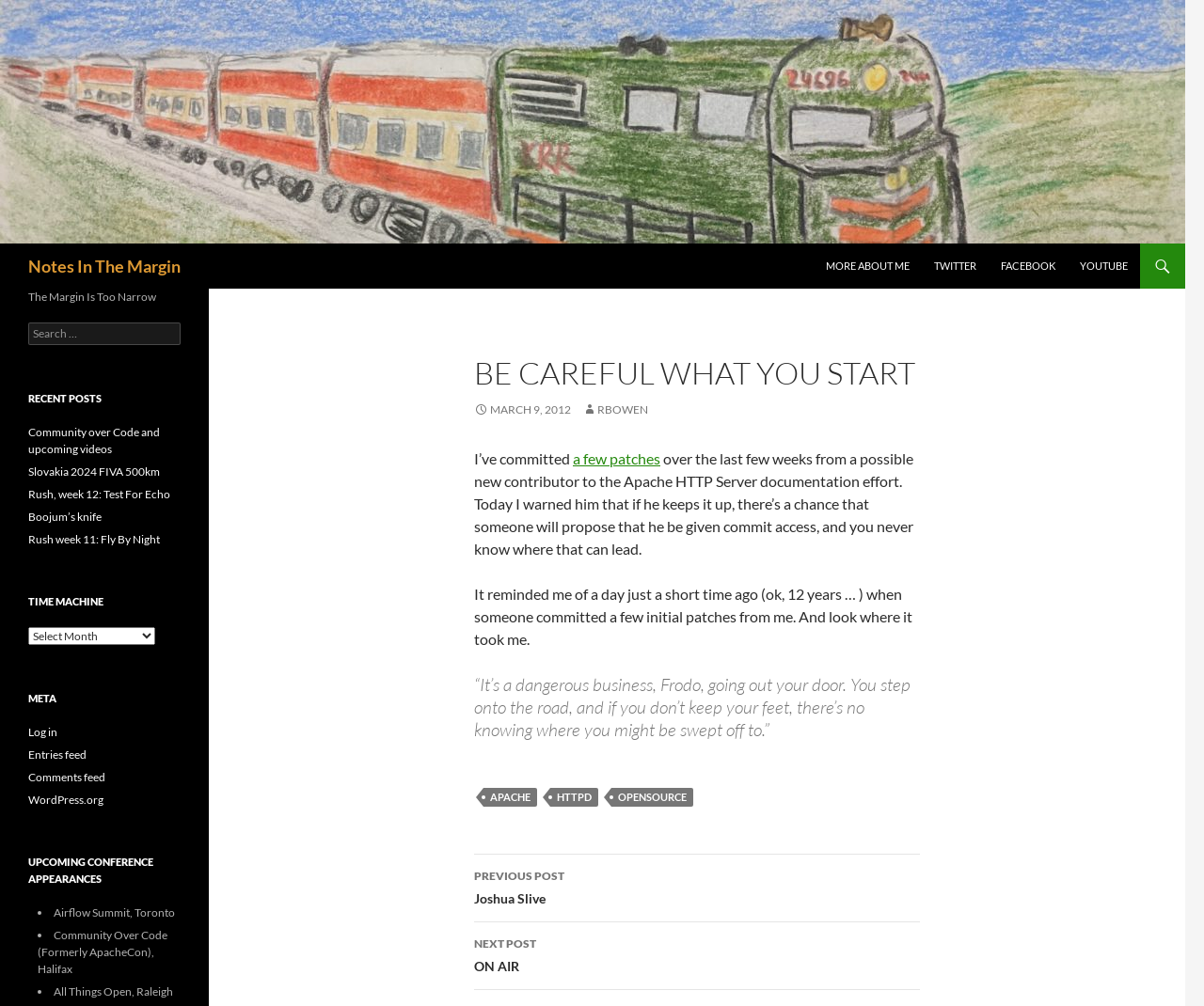Locate the bounding box coordinates of the area where you should click to accomplish the instruction: "Search for something".

[0.023, 0.321, 0.15, 0.343]